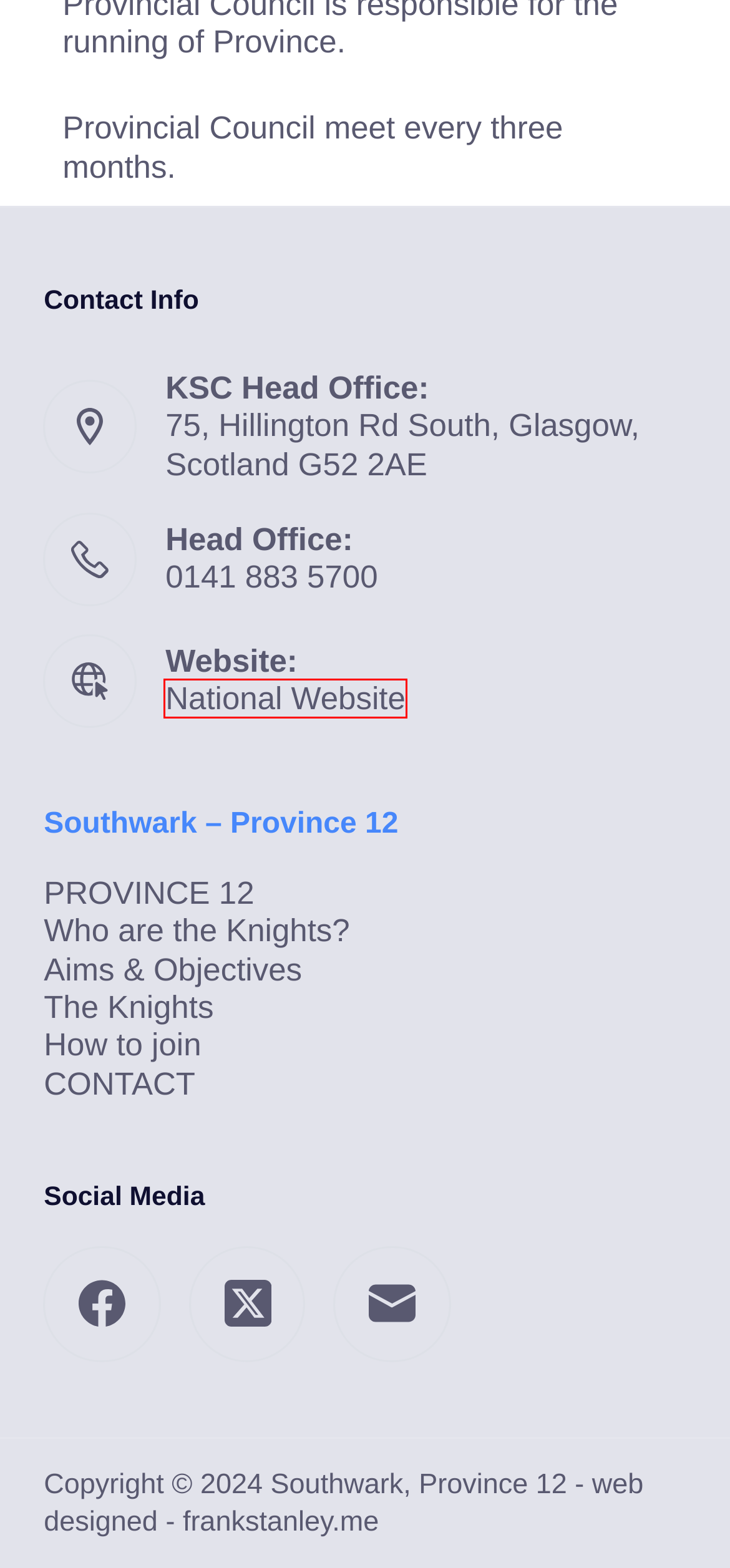With the provided webpage screenshot containing a red bounding box around a UI element, determine which description best matches the new webpage that appears after clicking the selected element. The choices are:
A. Southwark, Province 12 – Southwark, Province 12
B. Who are the Knights? – Southwark, Province 12
C. Council near to me – Southwark, Province 12
D. CONTACT – Southwark, Province 12
E. Knights of St Columba – Charity | Unity | Fraternity
F. Aims & Objectives – Southwark, Province 12
G. How to join – Southwark, Province 12
H. Provincial Officers – Southwark, Province 12

E